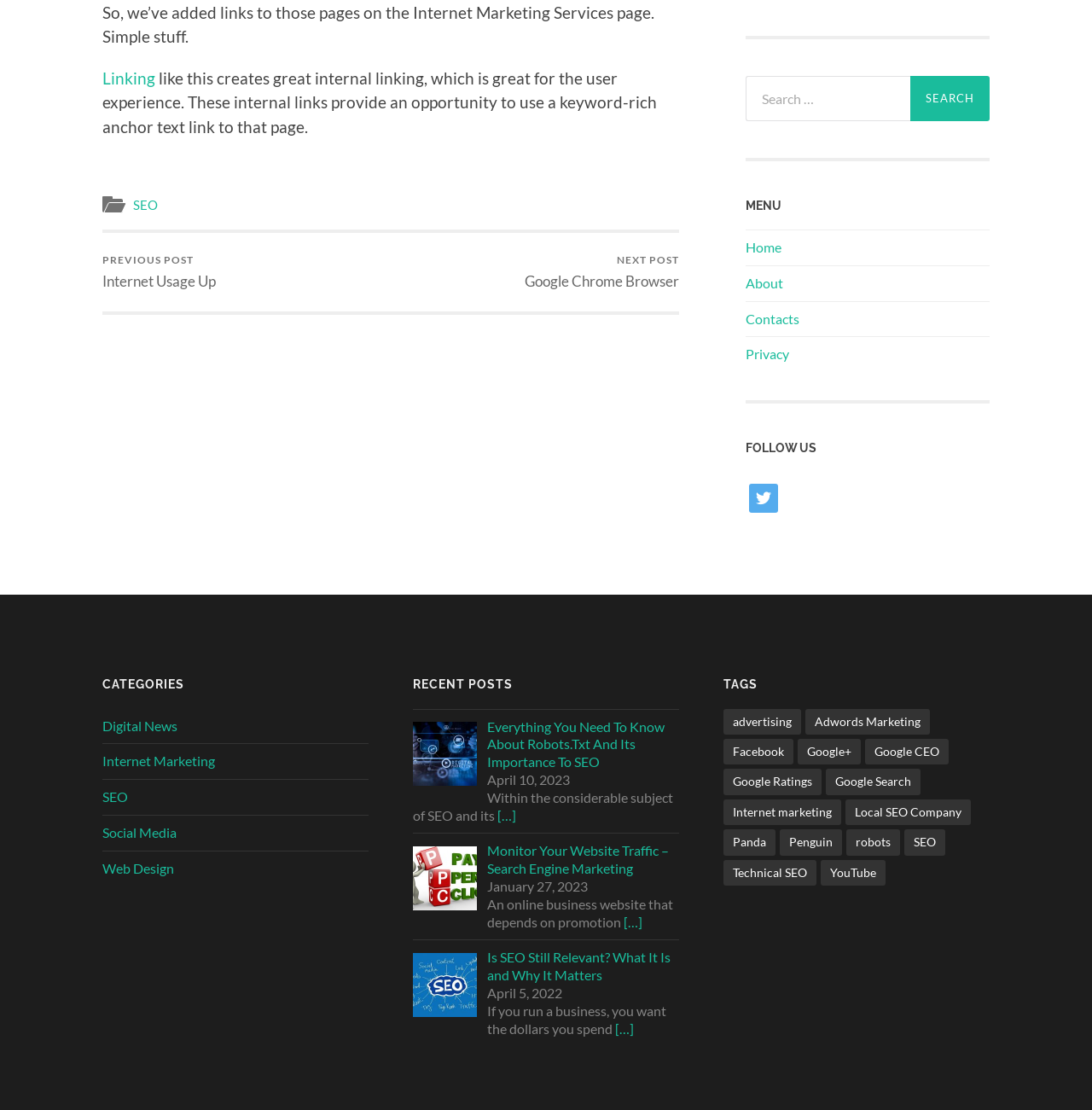Please identify the bounding box coordinates of the clickable area that will fulfill the following instruction: "Search for something". The coordinates should be in the format of four float numbers between 0 and 1, i.e., [left, top, right, bottom].

[0.683, 0.068, 0.906, 0.109]